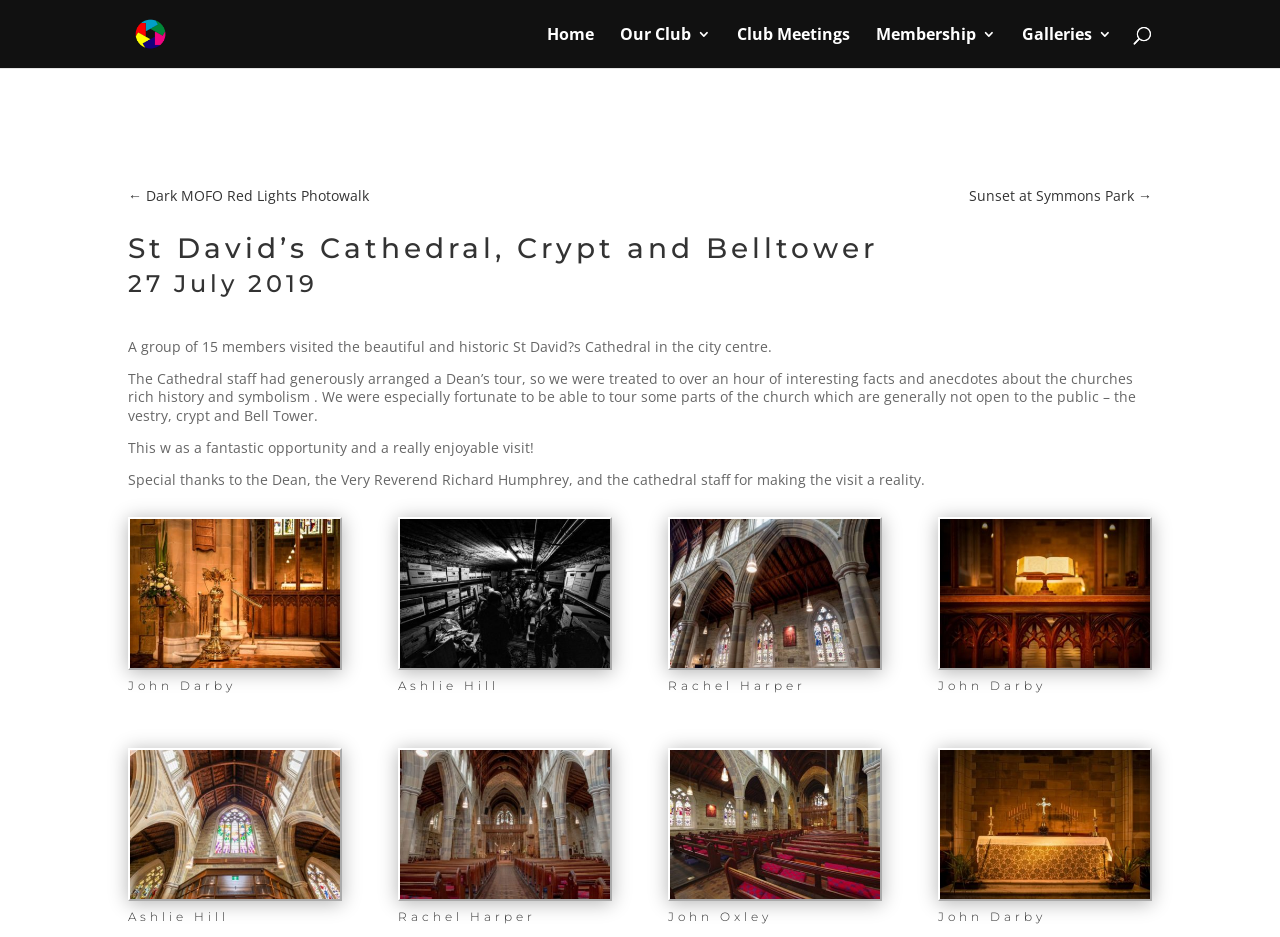Please specify the bounding box coordinates for the clickable region that will help you carry out the instruction: "Click the '← Dark MOFO Red Lights Photowalk' link".

[0.1, 0.2, 0.288, 0.219]